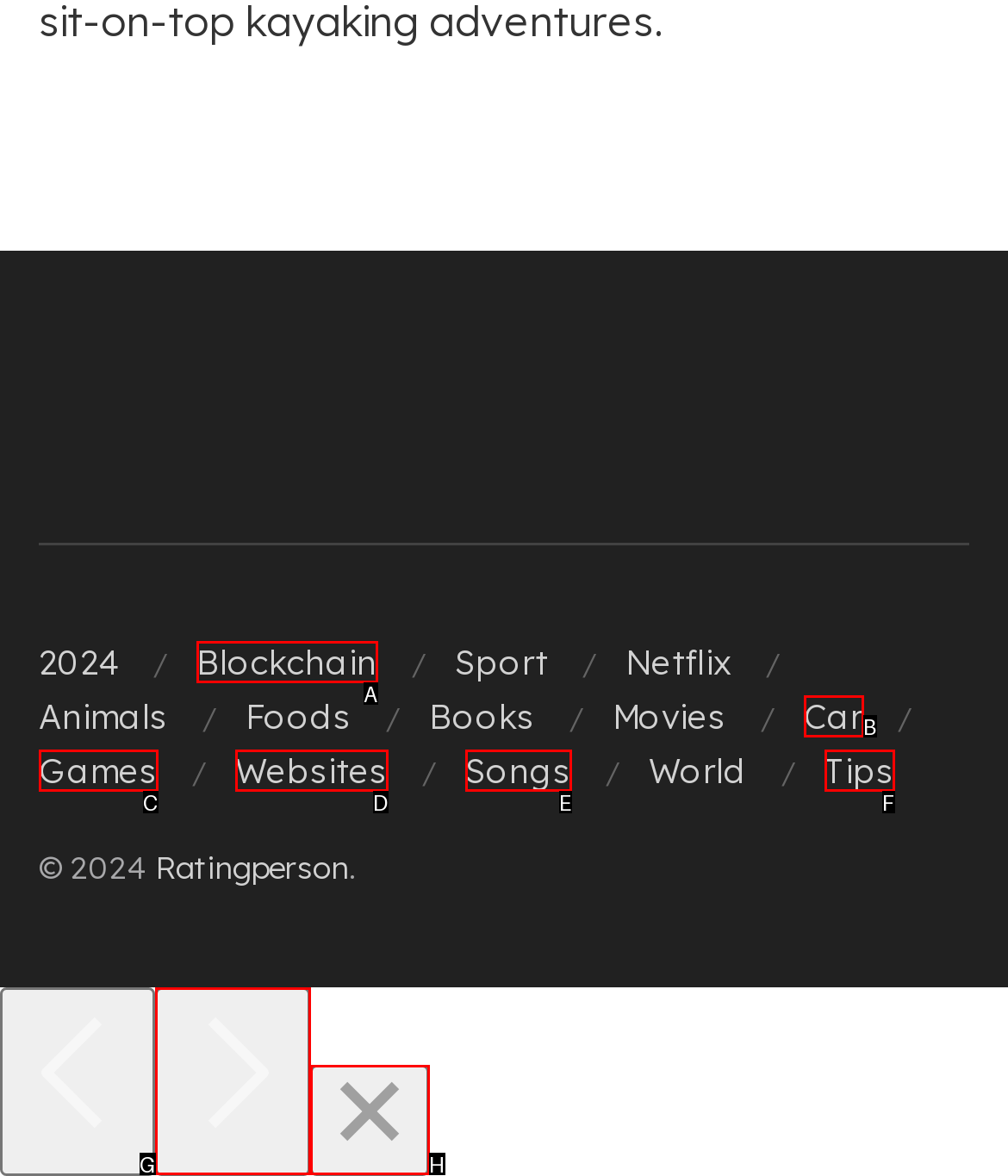Determine the letter of the element you should click to carry out the task: Read about 2015 Top Patent Firms
Answer with the letter from the given choices.

None